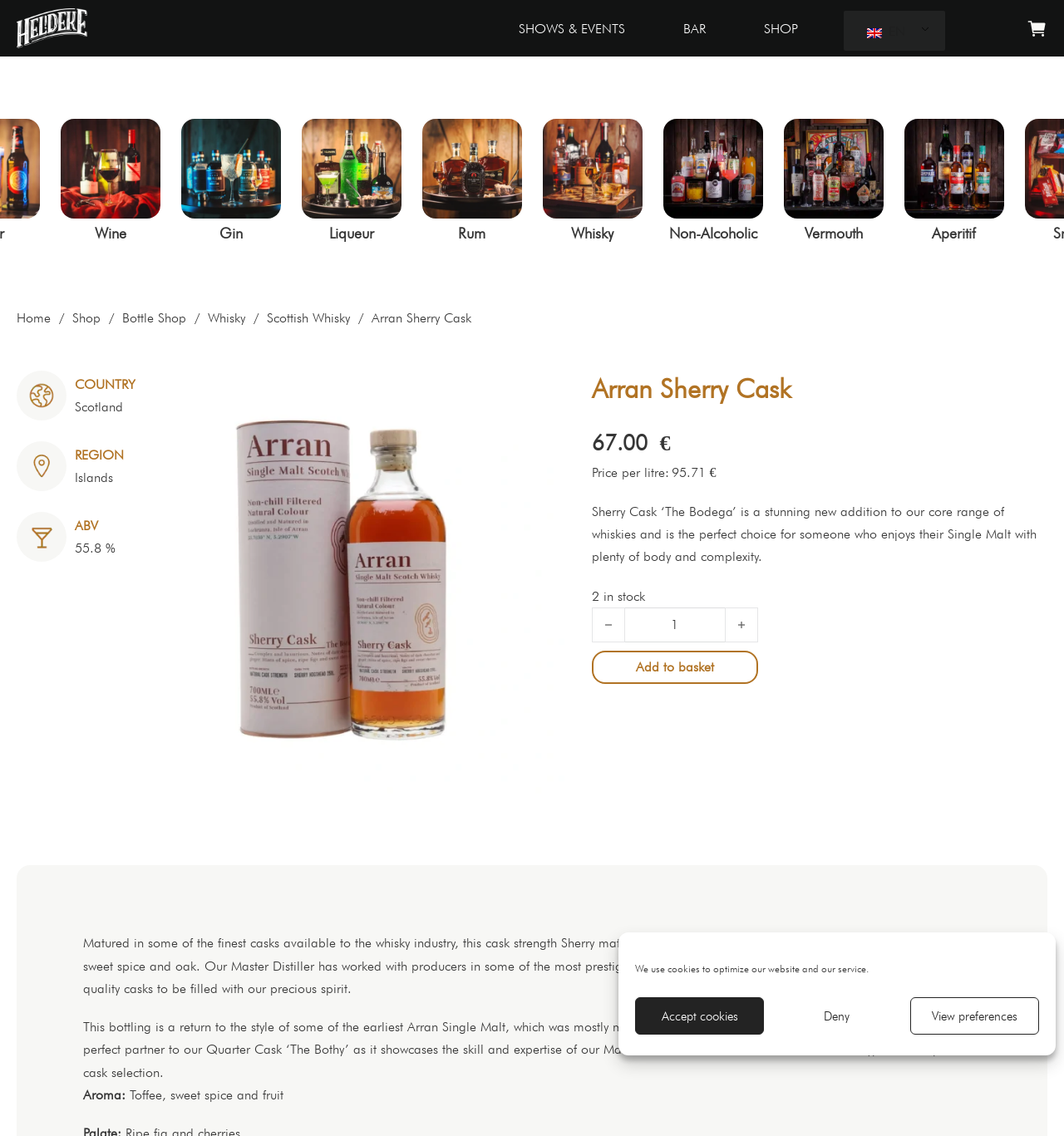Please identify the bounding box coordinates of where to click in order to follow the instruction: "Go to the previous post".

None